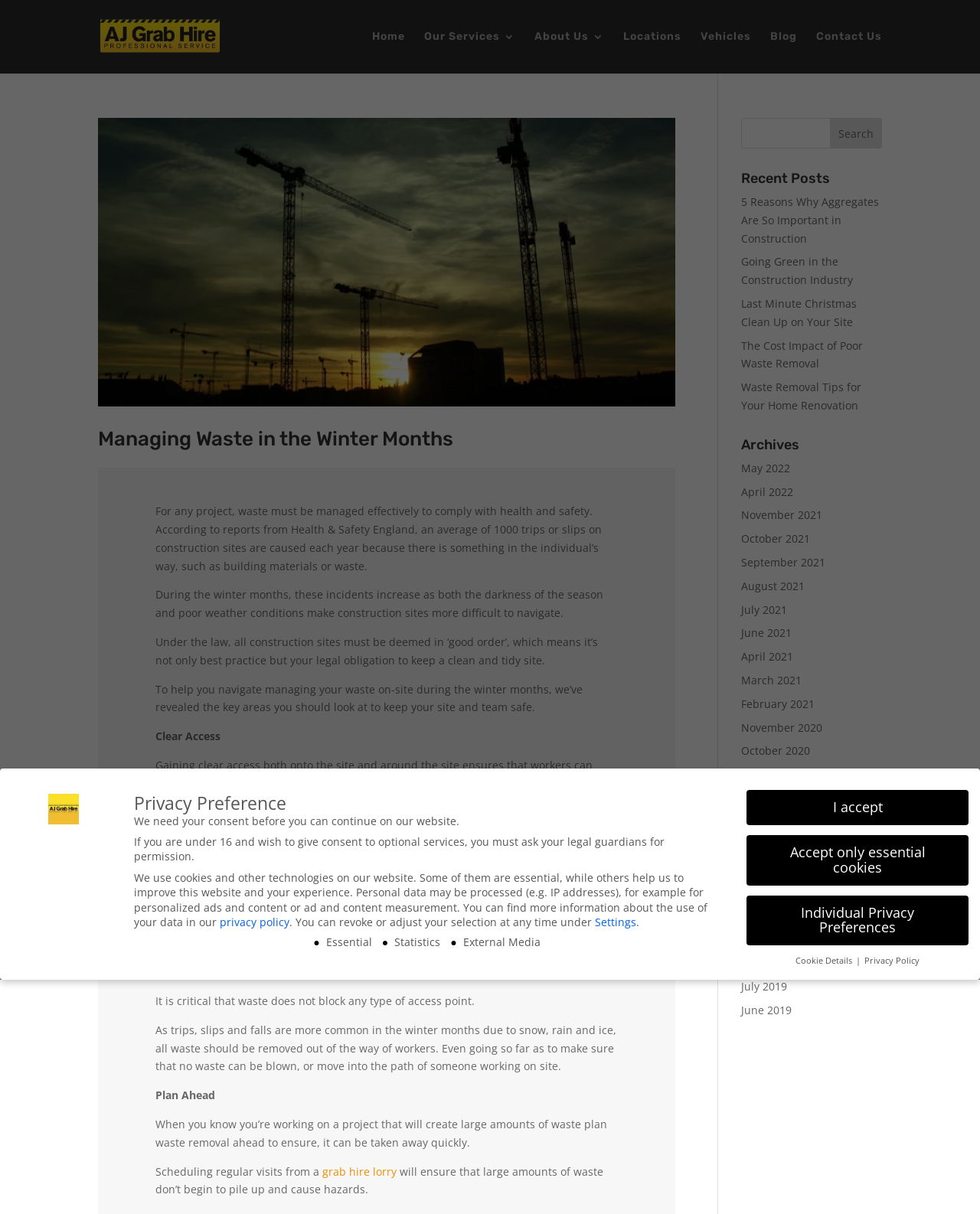Based on the element description: "alt="AJ Grab Hire"", identify the UI element and provide its bounding box coordinates. Use four float numbers between 0 and 1, [left, top, right, bottom].

[0.102, 0.024, 0.26, 0.035]